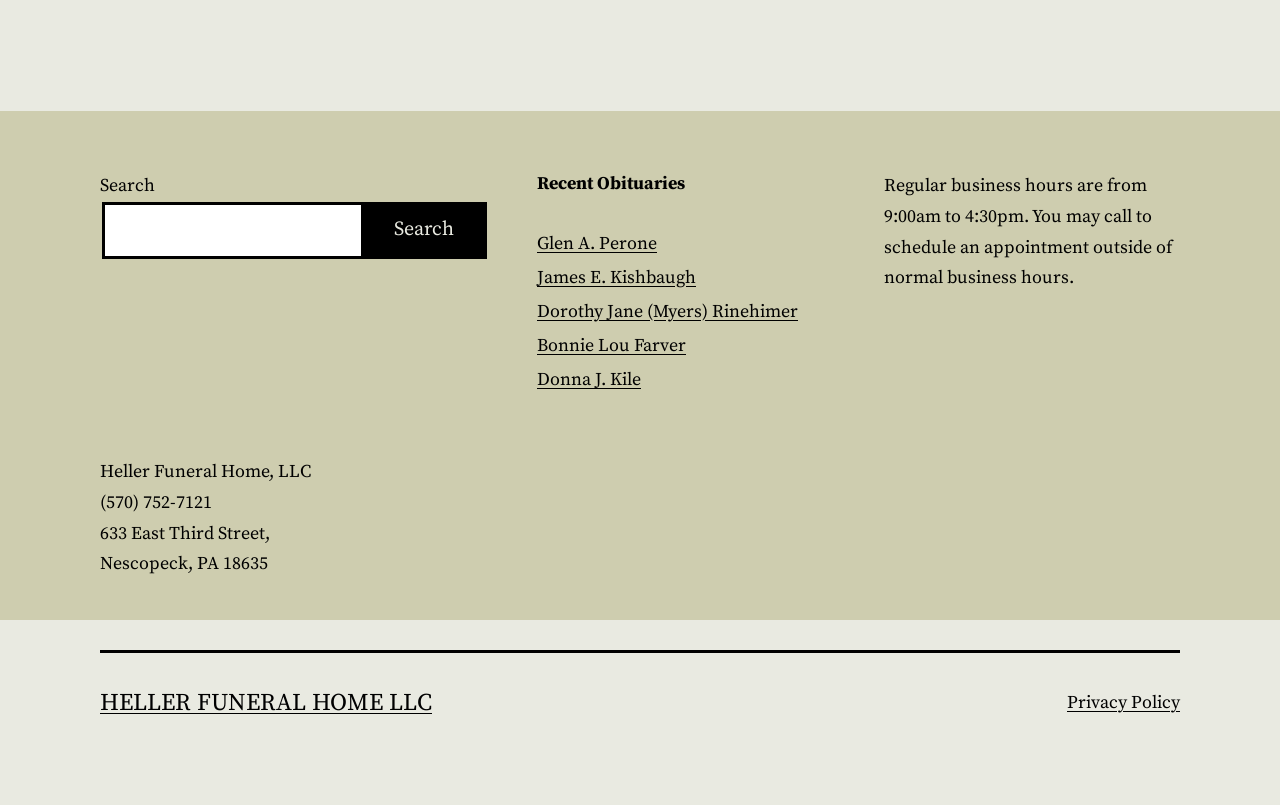Determine the bounding box coordinates for the area that should be clicked to carry out the following instruction: "call Heller Funeral Home, LLC".

[0.078, 0.61, 0.166, 0.639]